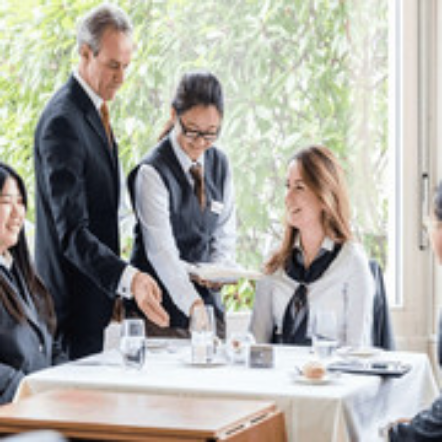What is visible through the large windows?
Answer with a single word or phrase, using the screenshot for reference.

Soft greenery